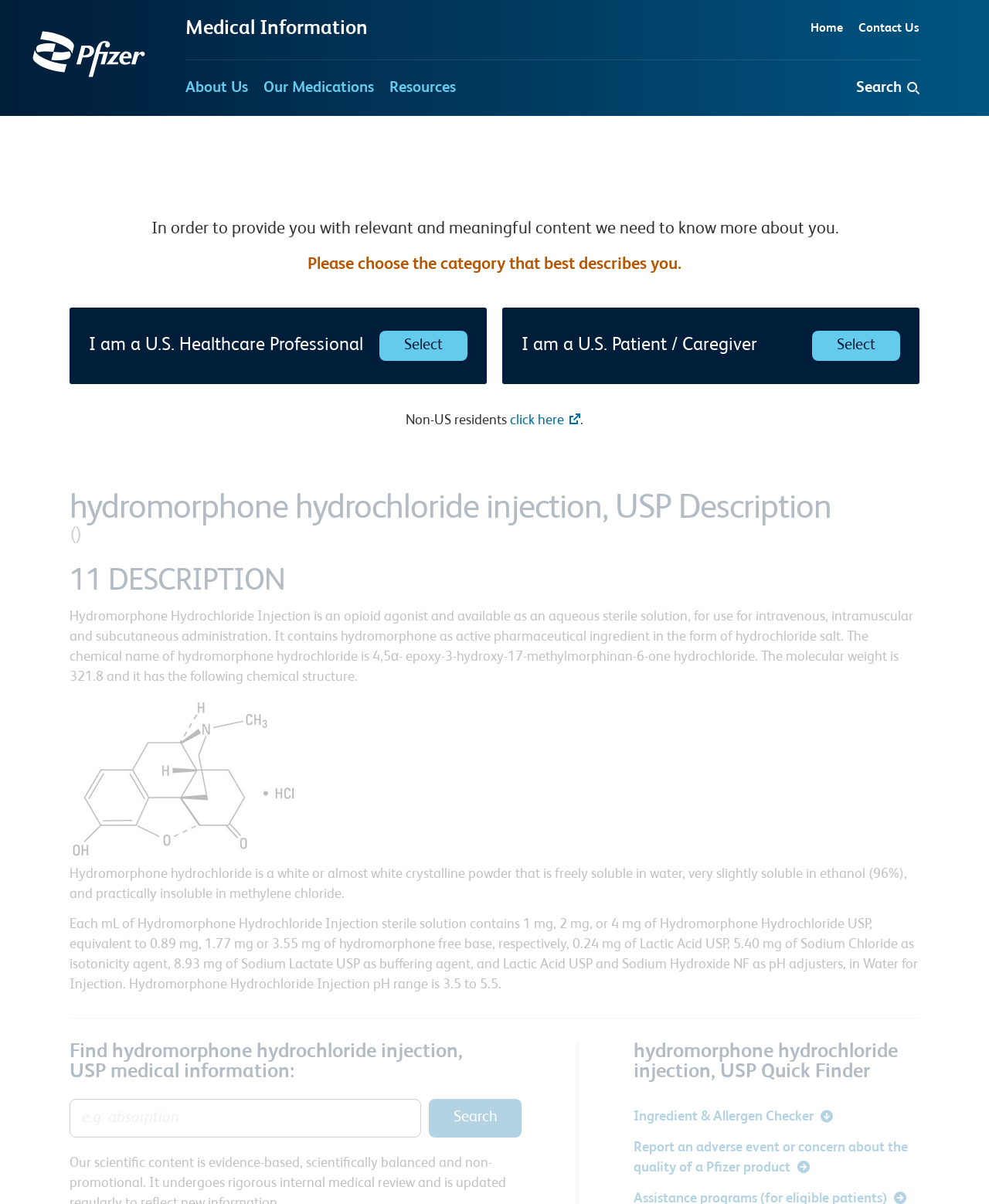Please extract the title of the webpage.


hydromorphone hydrochloride injection, USP Description